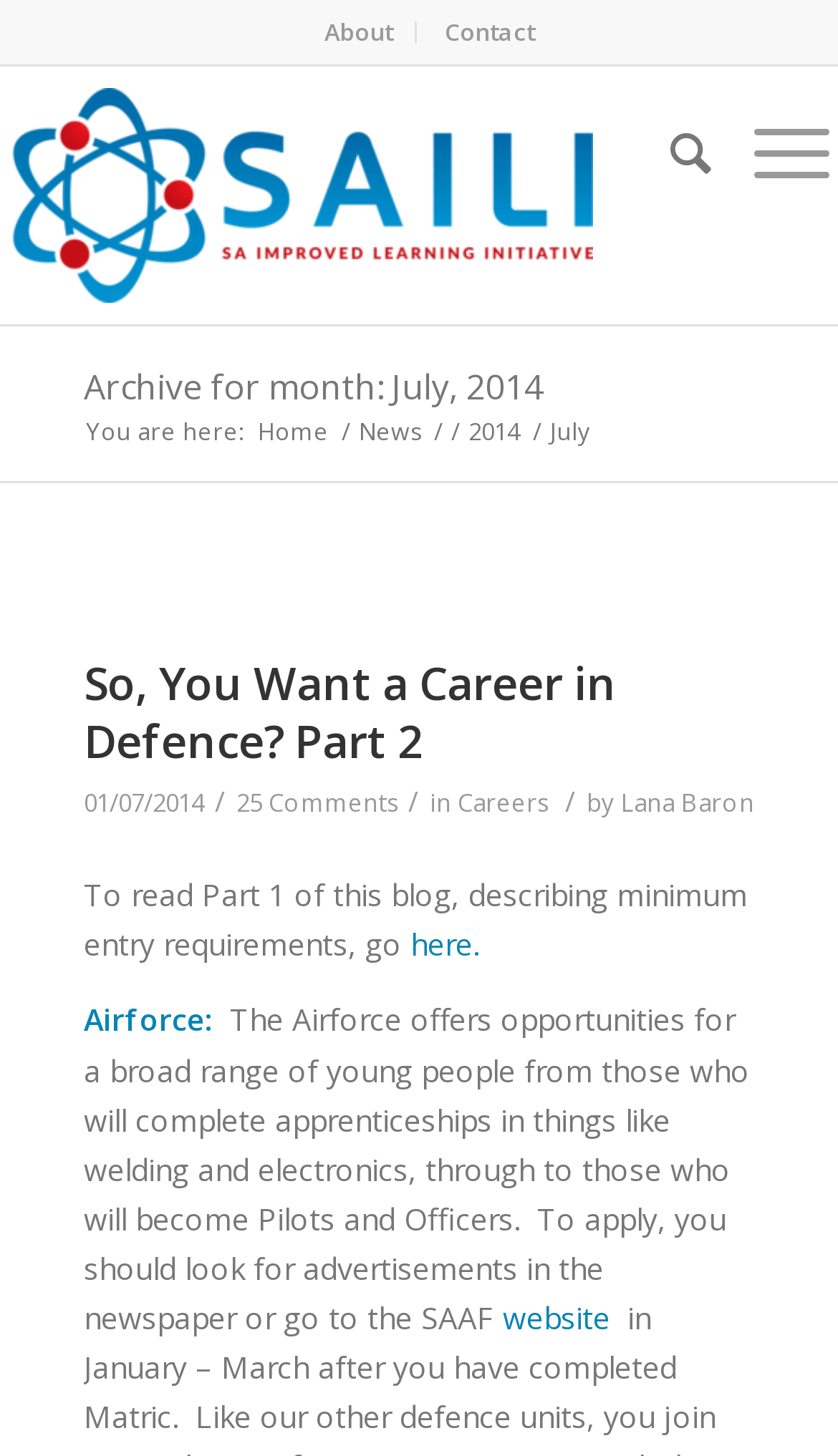Could you provide the bounding box coordinates for the portion of the screen to click to complete this instruction: "read the blog post 'So, You Want a Career in Defence? Part 2'"?

[0.1, 0.448, 0.736, 0.53]